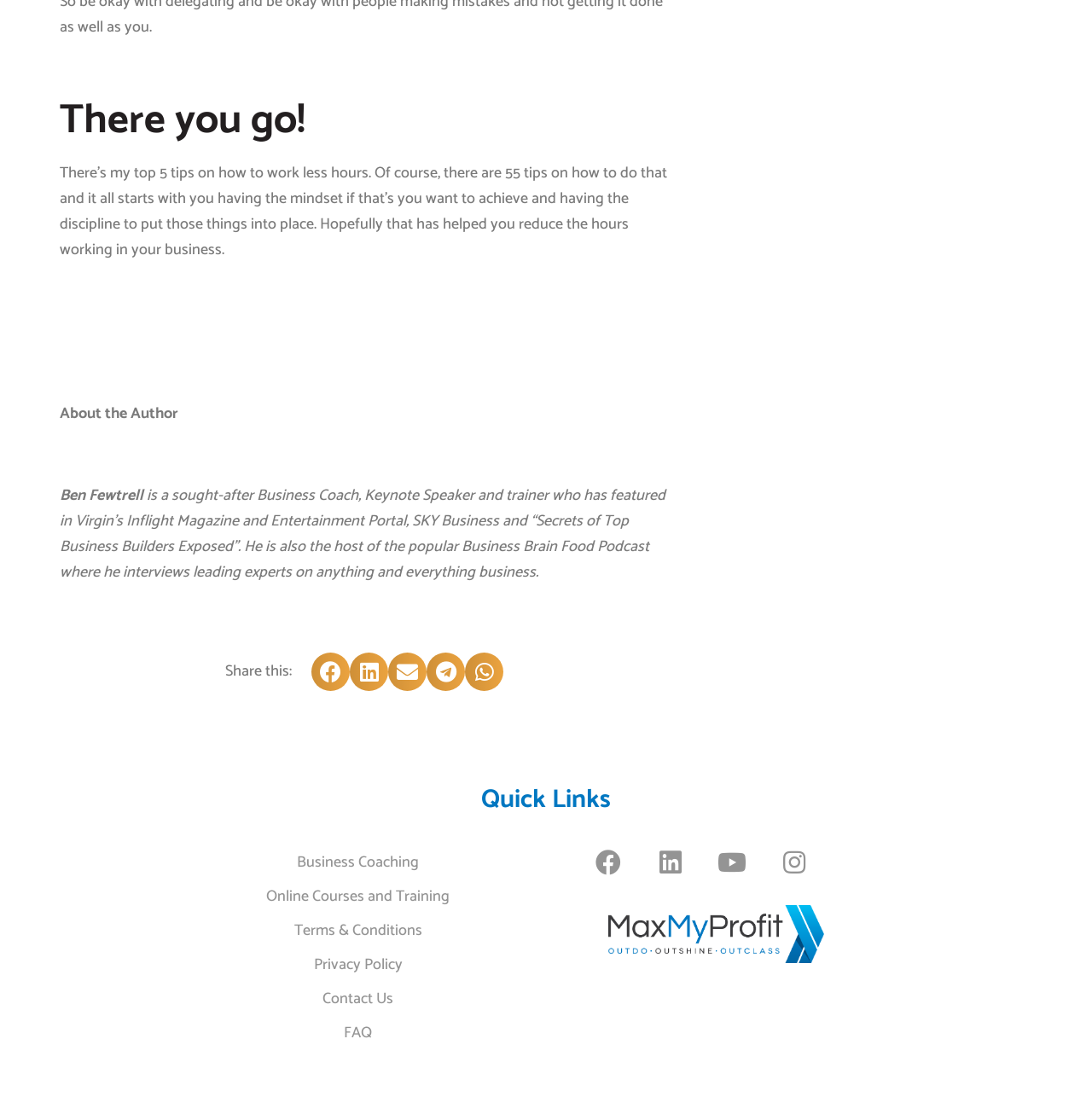Determine the bounding box coordinates of the area to click in order to meet this instruction: "Share on whatsapp".

[0.426, 0.595, 0.461, 0.63]